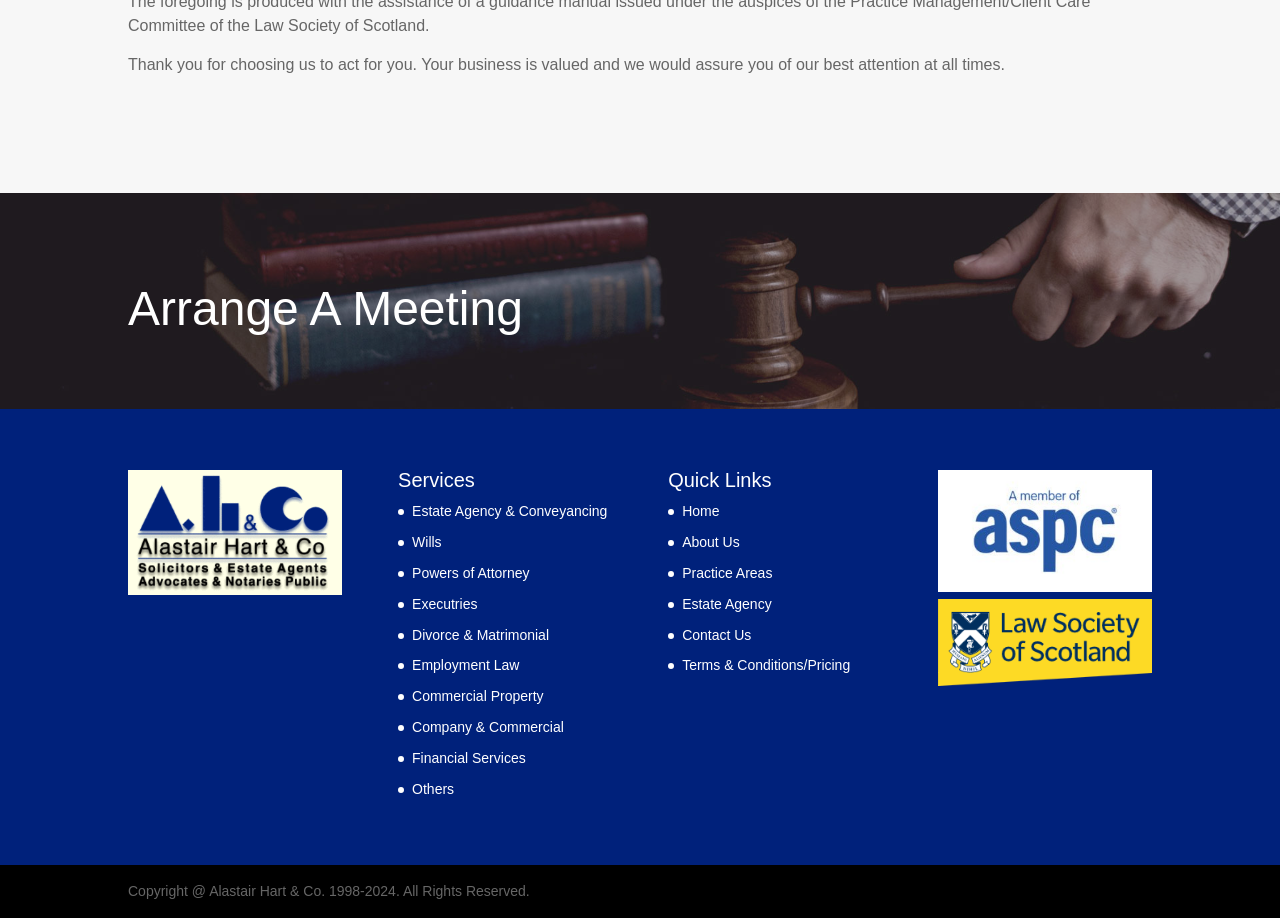Please locate the bounding box coordinates of the element that should be clicked to achieve the given instruction: "Go to Home page".

[0.533, 0.548, 0.562, 0.566]